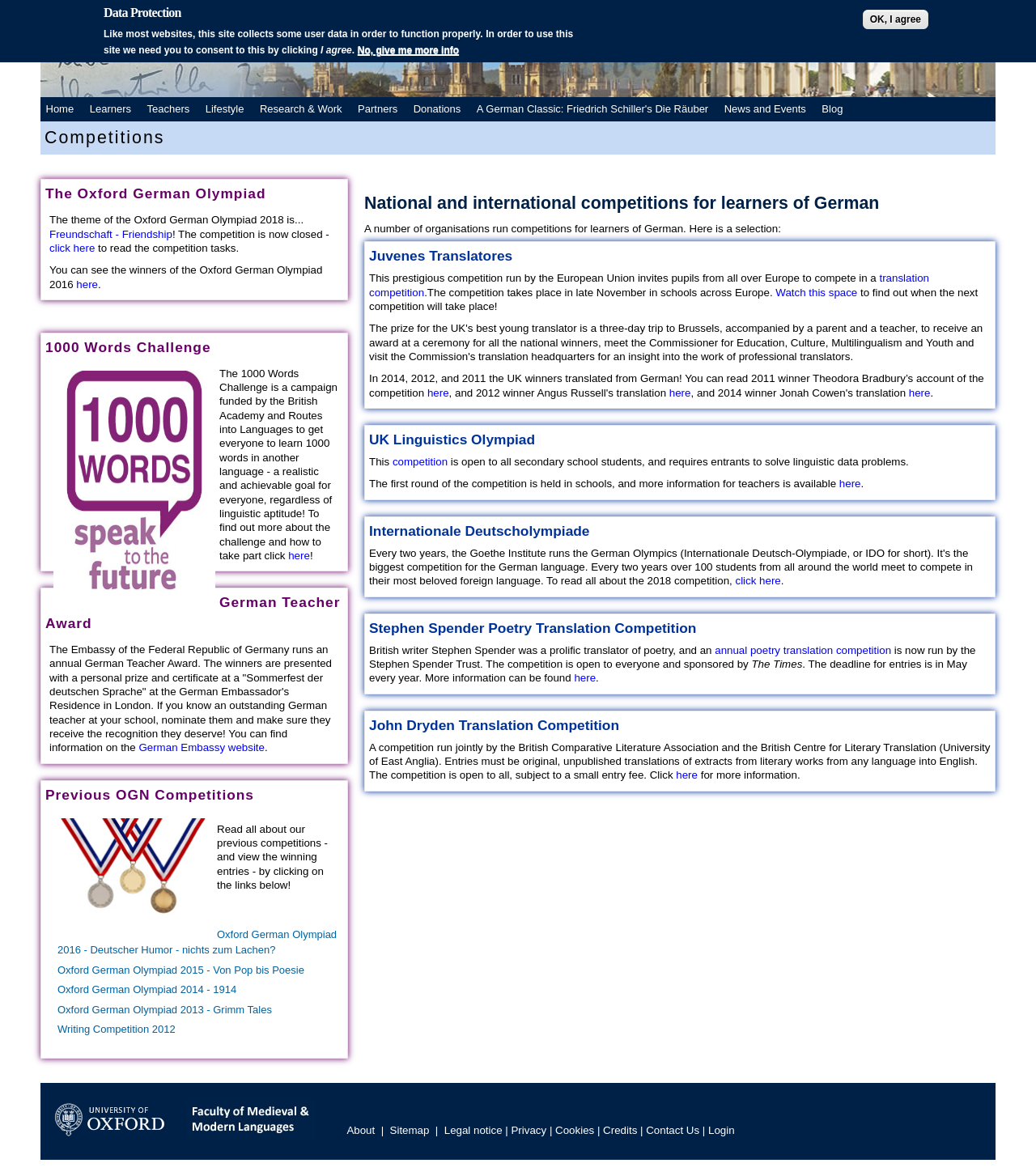Identify the bounding box of the HTML element described here: "Contact Us". Provide the coordinates as four float numbers between 0 and 1: [left, top, right, bottom].

[0.624, 0.956, 0.675, 0.967]